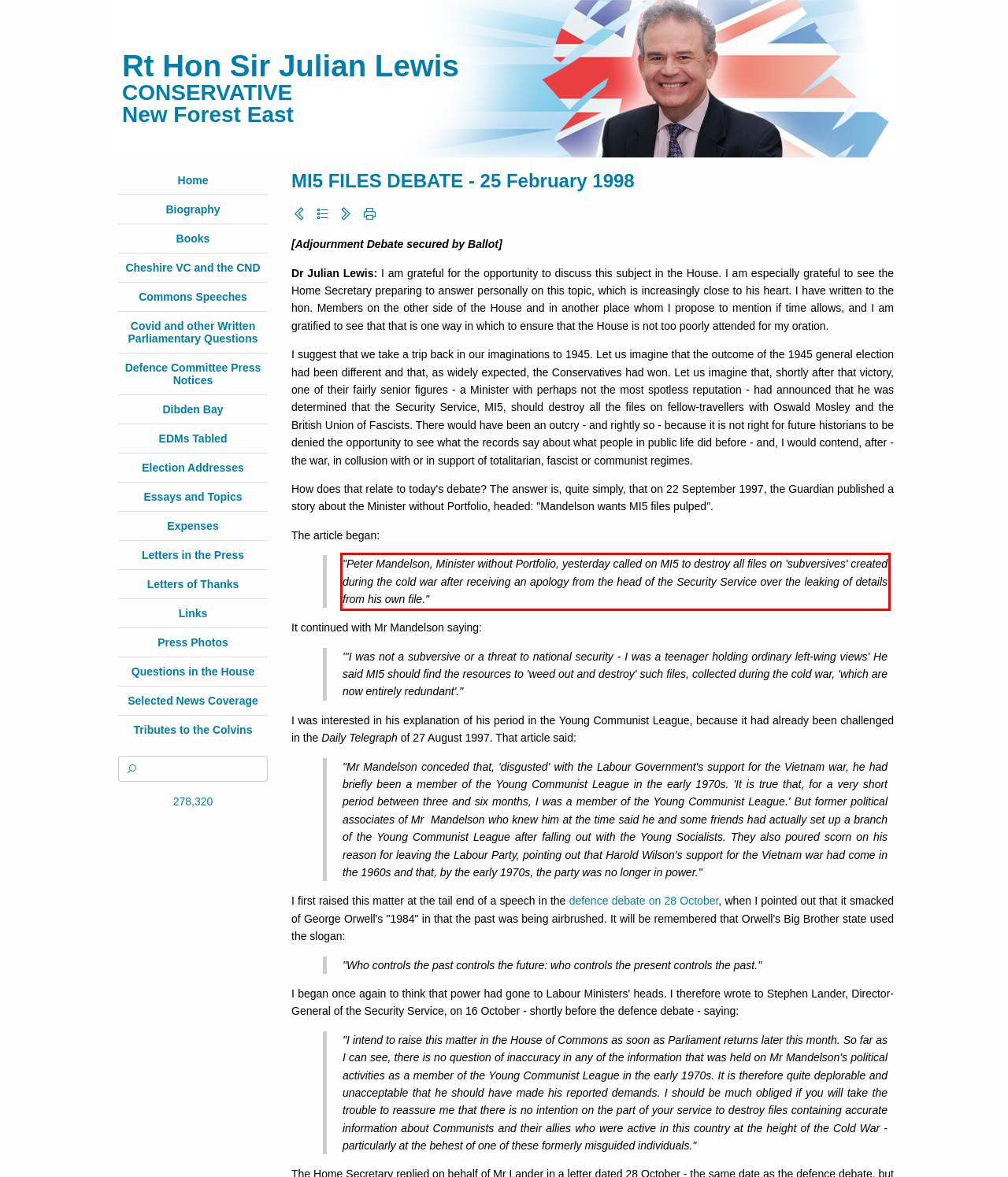Please identify and extract the text content from the UI element encased in a red bounding box on the provided webpage screenshot.

"Peter Mandelson, Minister without Portfolio, yesterday called on MI5 to destroy all files on 'subversives' created during the cold war after receiving an apology from the head of the Security Service over the leaking of details from his own file."